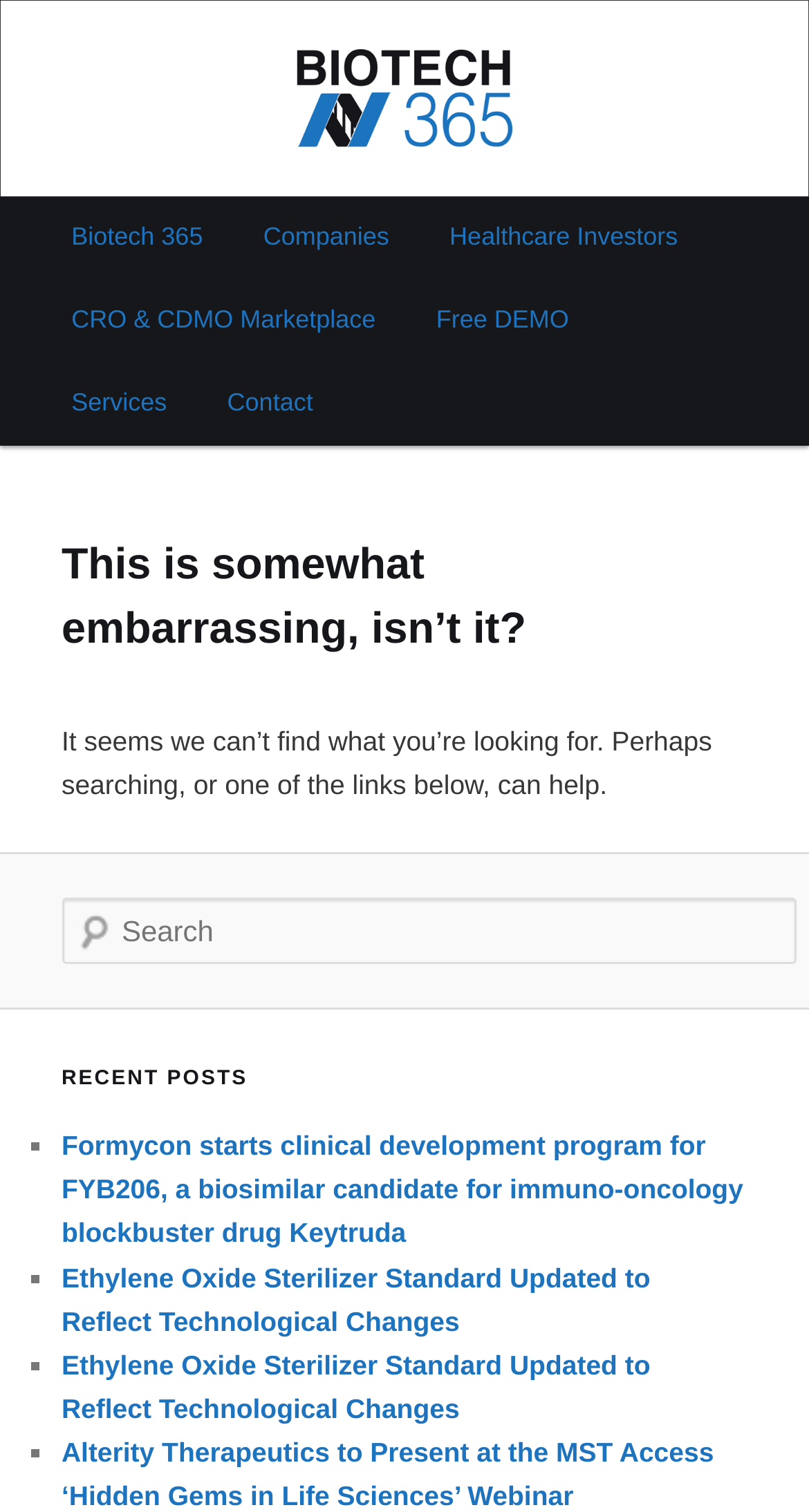Provide a short answer to the following question with just one word or phrase: What is the error message on the webpage?

Page not found